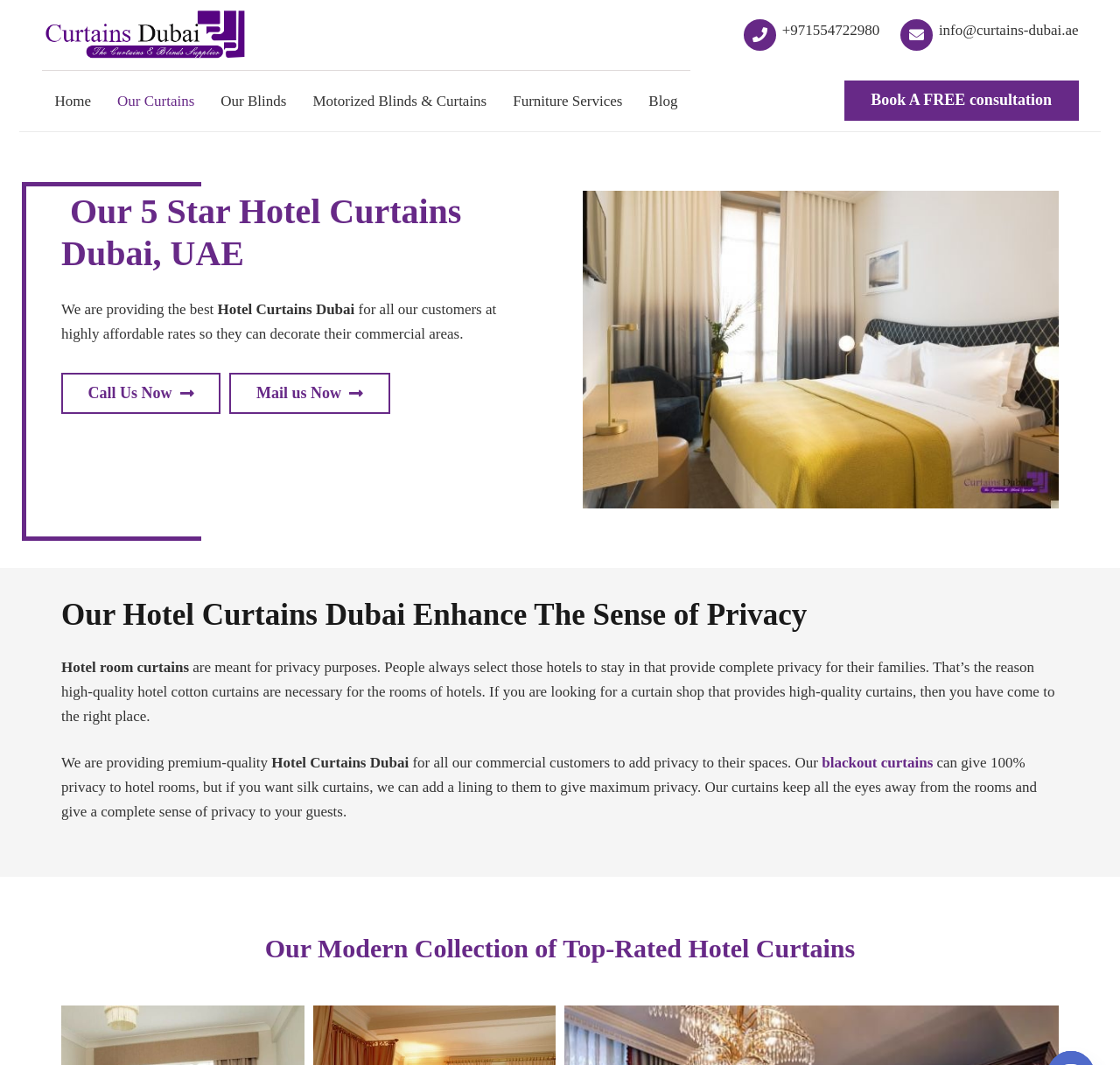Specify the bounding box coordinates of the element's area that should be clicked to execute the given instruction: "Book a free consultation". The coordinates should be four float numbers between 0 and 1, i.e., [left, top, right, bottom].

[0.754, 0.075, 0.963, 0.114]